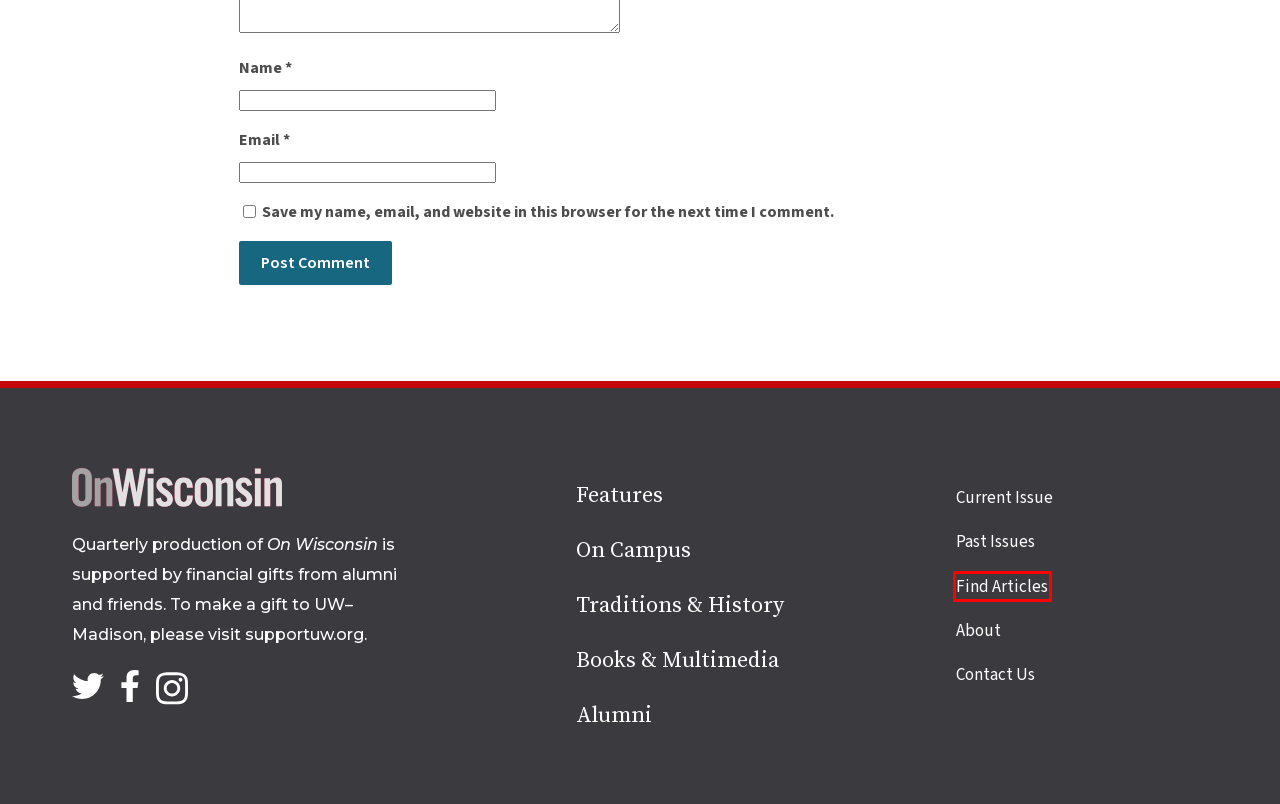You have a screenshot of a webpage with a red bounding box around a UI element. Determine which webpage description best matches the new webpage that results from clicking the element in the bounding box. Here are the candidates:
A. Find Articles |  On Wisconsin Magazine
B. On Campus | On Wisconsin Magazine
C. Alumni | On Wisconsin Magazine
D. Contact Us | On Wisconsin Magazine
E. University of Wisconsin Foundation
F. About | On Wisconsin Magazine
G. Books & Multimedia | On Wisconsin Magazine
H. Features | On Wisconsin Magazine

A